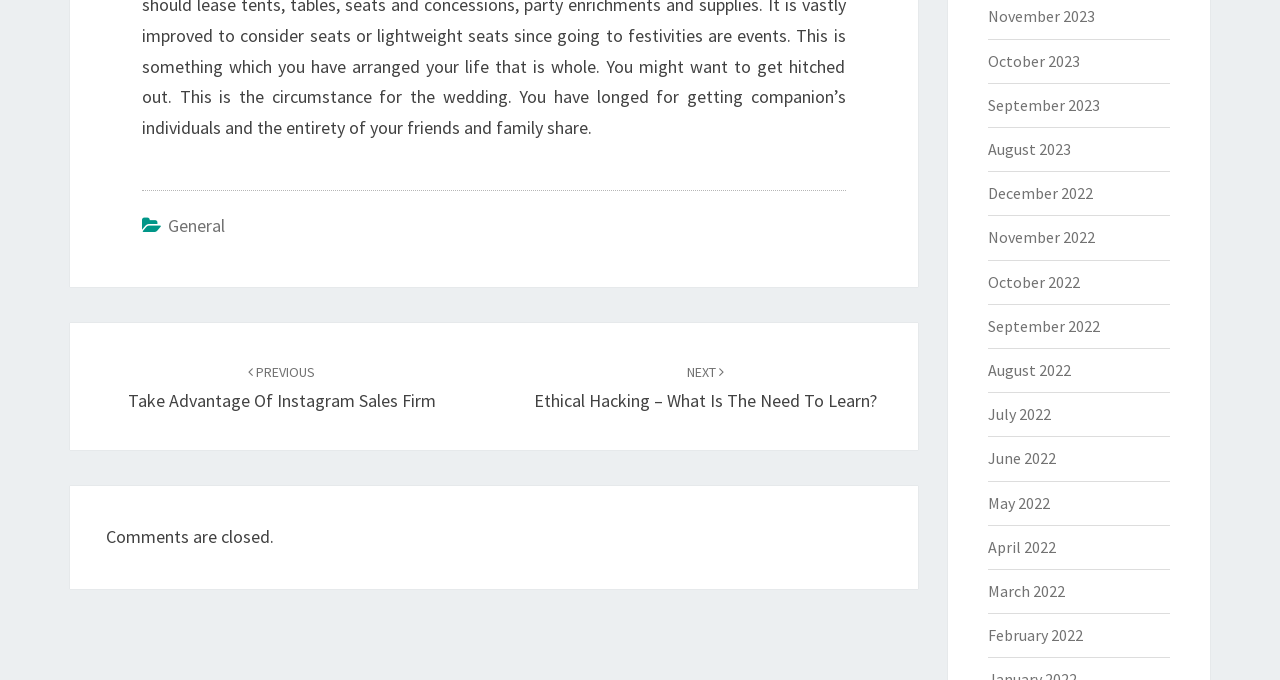Determine the bounding box coordinates of the clickable region to carry out the instruction: "go to general page".

[0.131, 0.315, 0.176, 0.349]